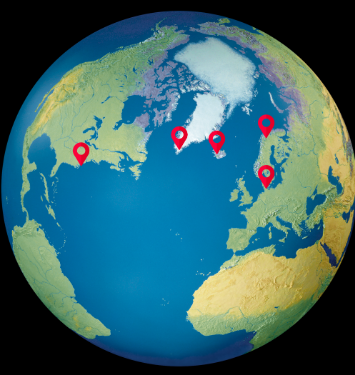Describe every important feature and element in the image comprehensively.

The image displays a vibrant, three-dimensional representation of Earth, rotating to showcase various geographical features. Prominently featured are five red location markers placed strategically across different regions. These markers highlight significant locations related to the narrative of "Chilly Winds a Chincoteague Intrigue," a novel by Brooks Yeager. The highlighted areas include sites in North America and Europe, emphasizing the international intrigue woven throughout the story. The depiction invites viewers into a world of adventure and environmental awareness, all set against the backdrop of the novel's engaging plot.